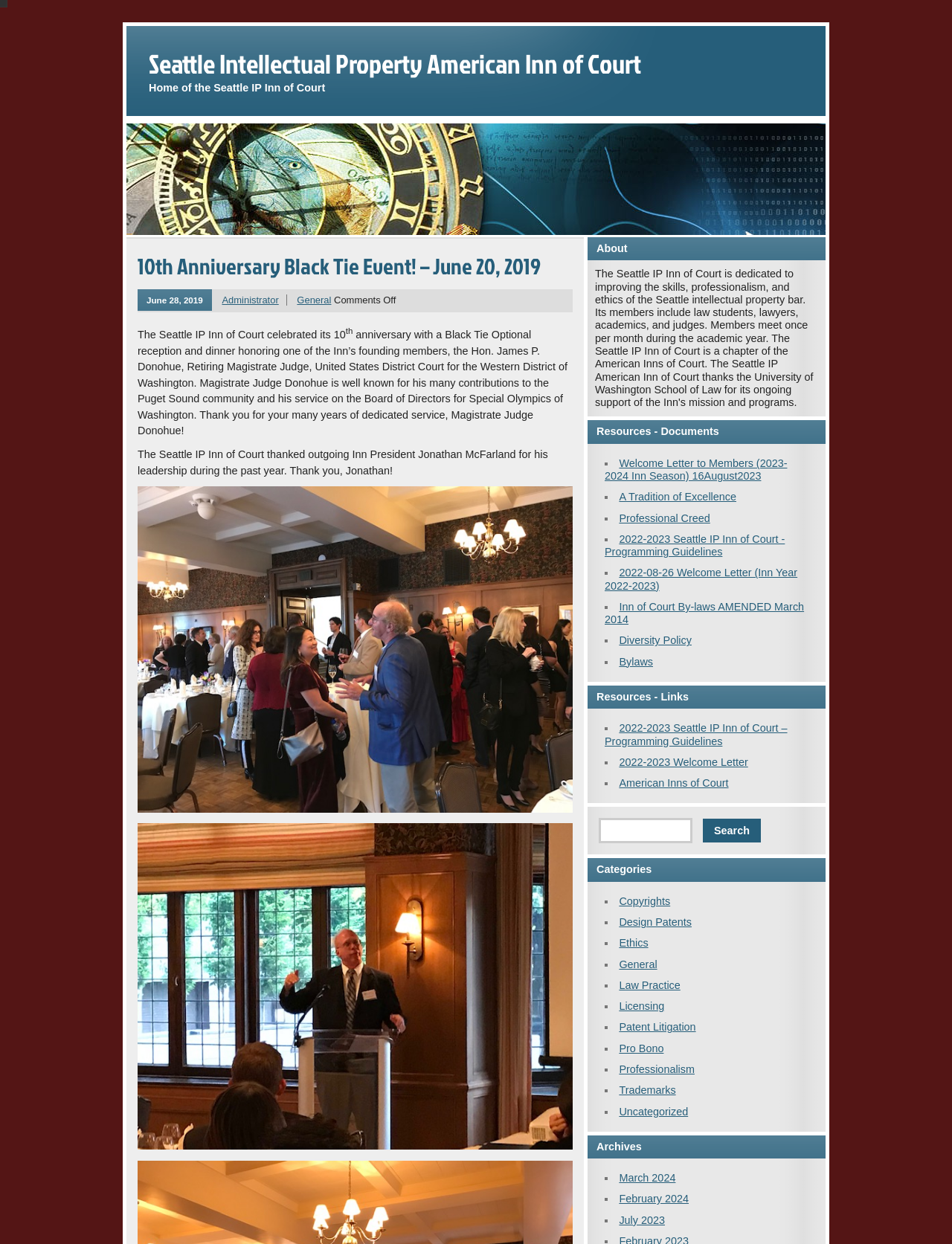What is the date of the 'Welcome Letter to Members'?
From the image, provide a succinct answer in one word or a short phrase.

16 August 2023